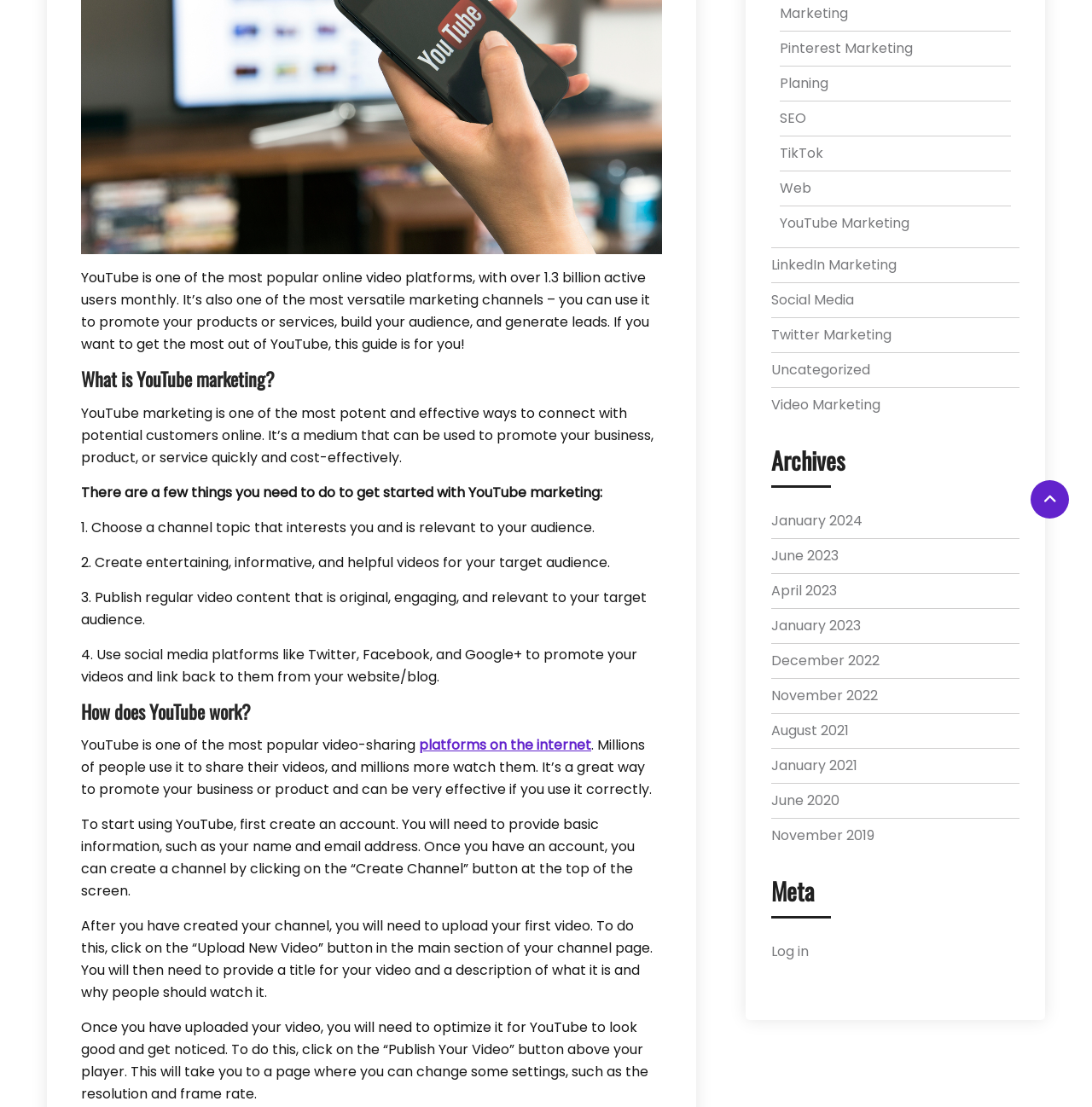Determine the bounding box coordinates in the format (top-left x, top-left y, bottom-right x, bottom-right y). Ensure all values are floating point numbers between 0 and 1. Identify the bounding box of the UI element described by: platforms on the internet

[0.384, 0.664, 0.541, 0.682]